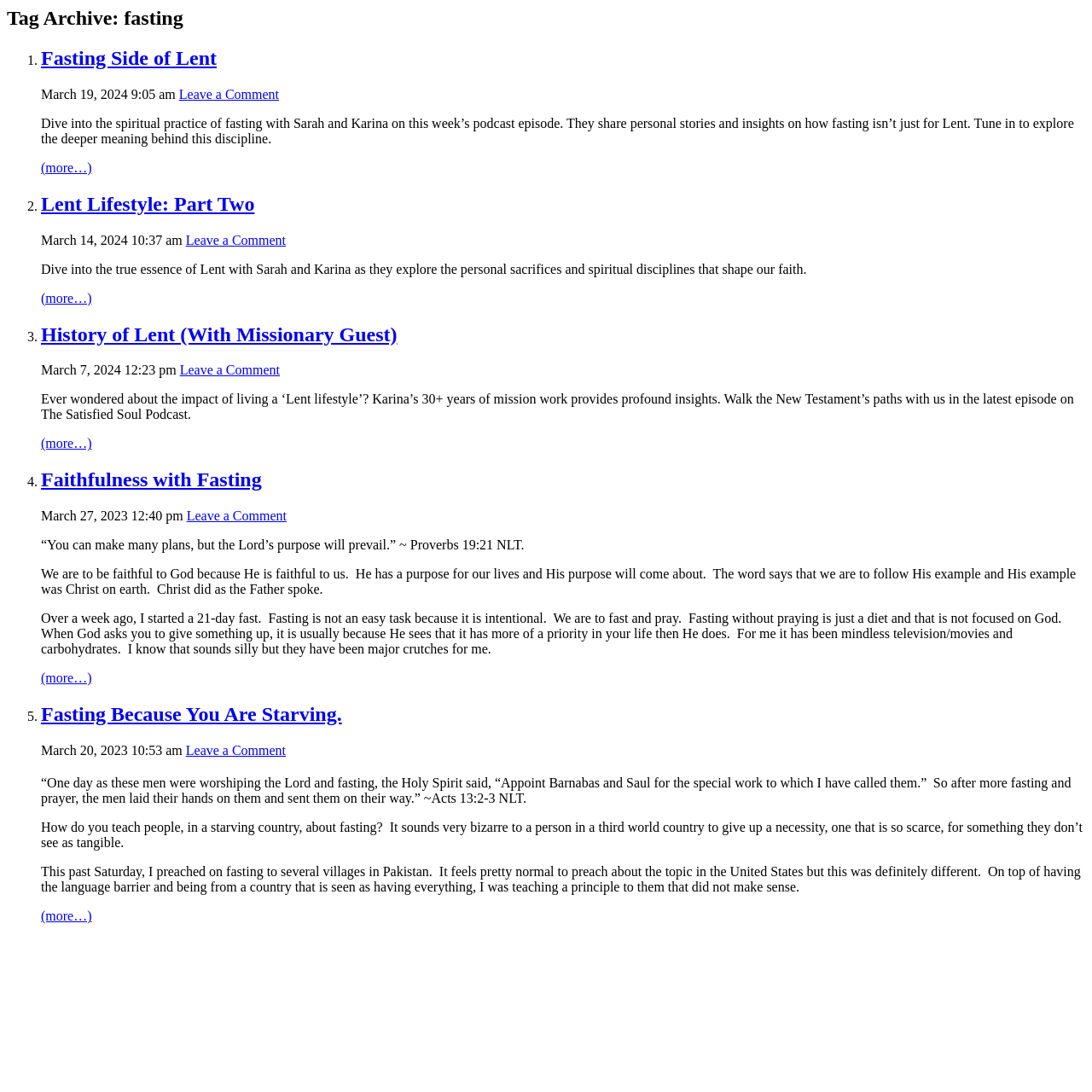Based on what you see in the screenshot, provide a thorough answer to this question: What is the purpose of the 'Leave a Comment' links?

I inferred the purpose of the 'Leave a Comment' links by their text and position within the article elements, suggesting that they allow users to engage with the articles by leaving comments.